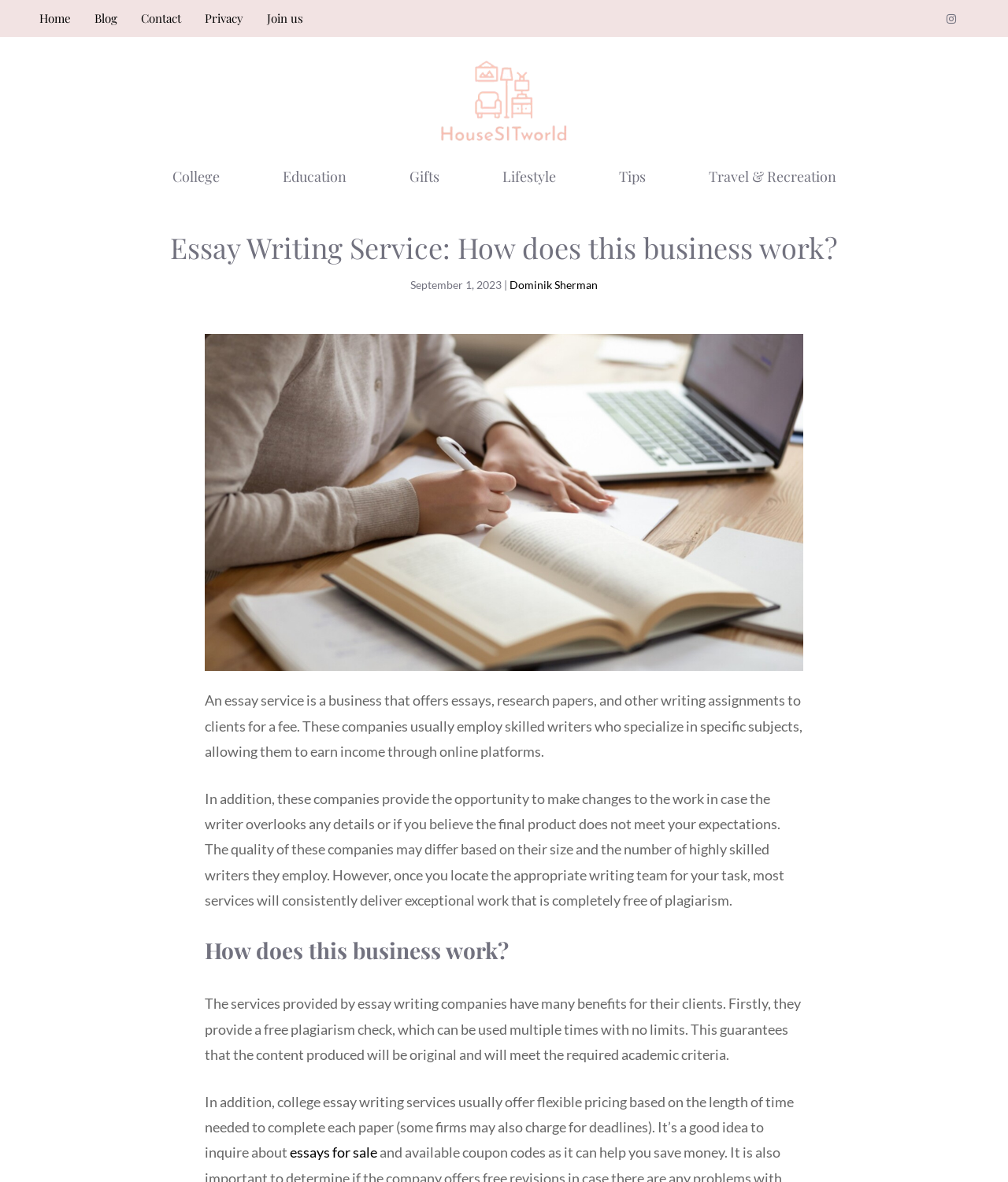Locate the UI element described by Tips and provide its bounding box coordinates. Use the format (top-left x, top-left y, bottom-right x, bottom-right y) with all values as floating point numbers between 0 and 1.

[0.582, 0.126, 0.671, 0.172]